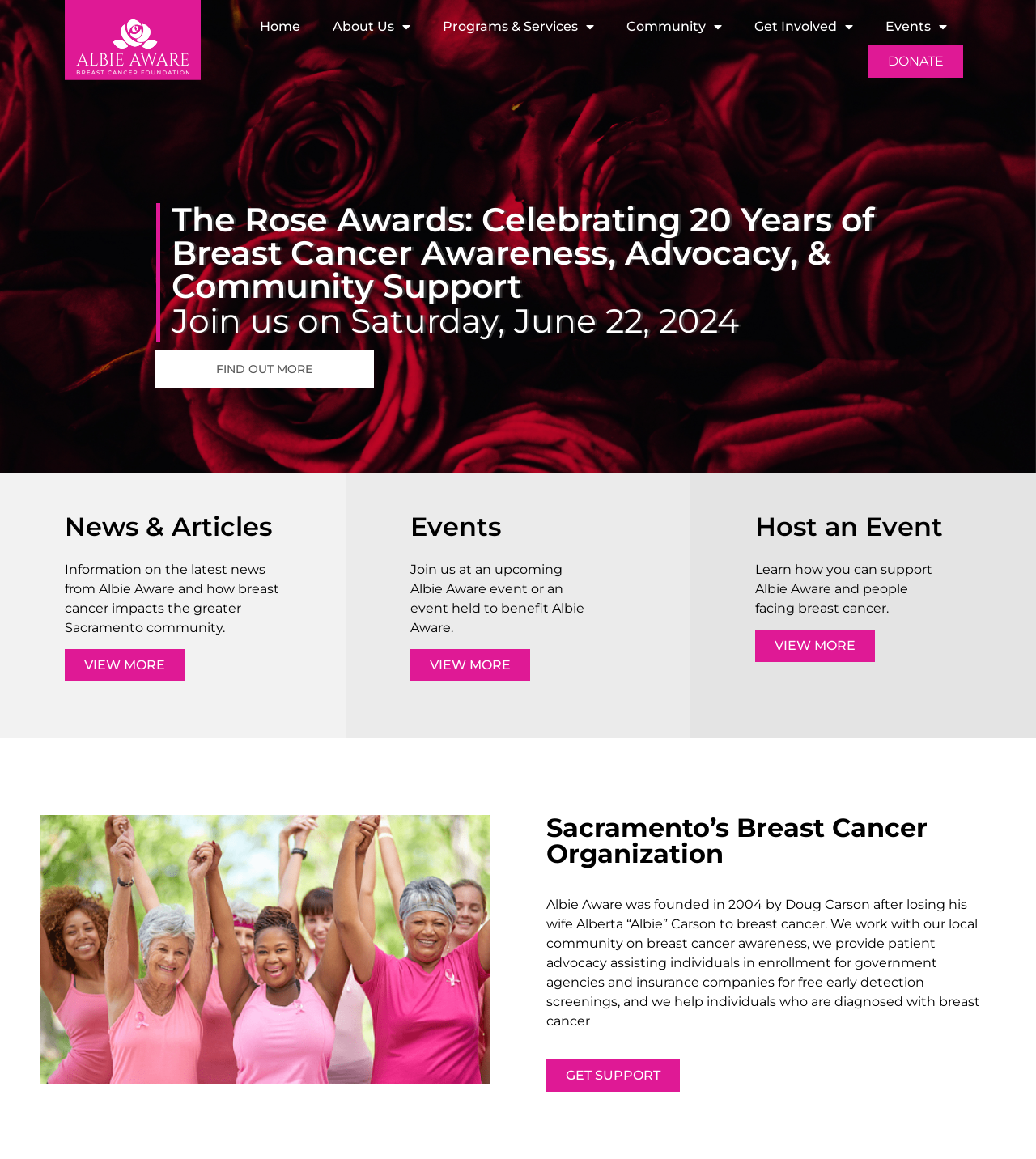What is the purpose of the organization?
Please provide a single word or phrase as your answer based on the image.

Breast cancer support